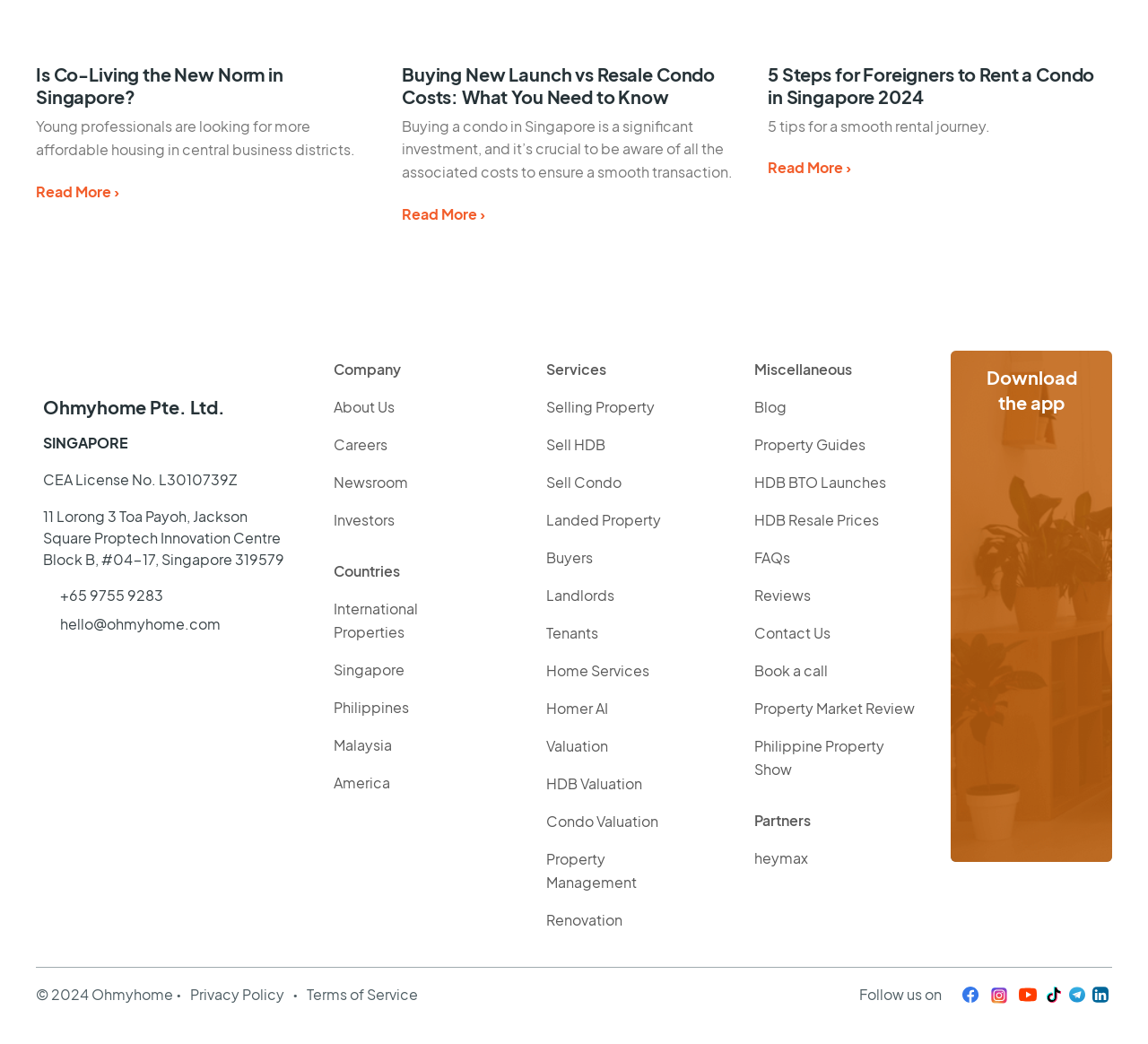Pinpoint the bounding box coordinates of the area that should be clicked to complete the following instruction: "Click on the link to learn about Buying New Launch vs Resale Condo Costs". The coordinates must be given as four float numbers between 0 and 1, i.e., [left, top, right, bottom].

[0.35, 0.06, 0.623, 0.103]